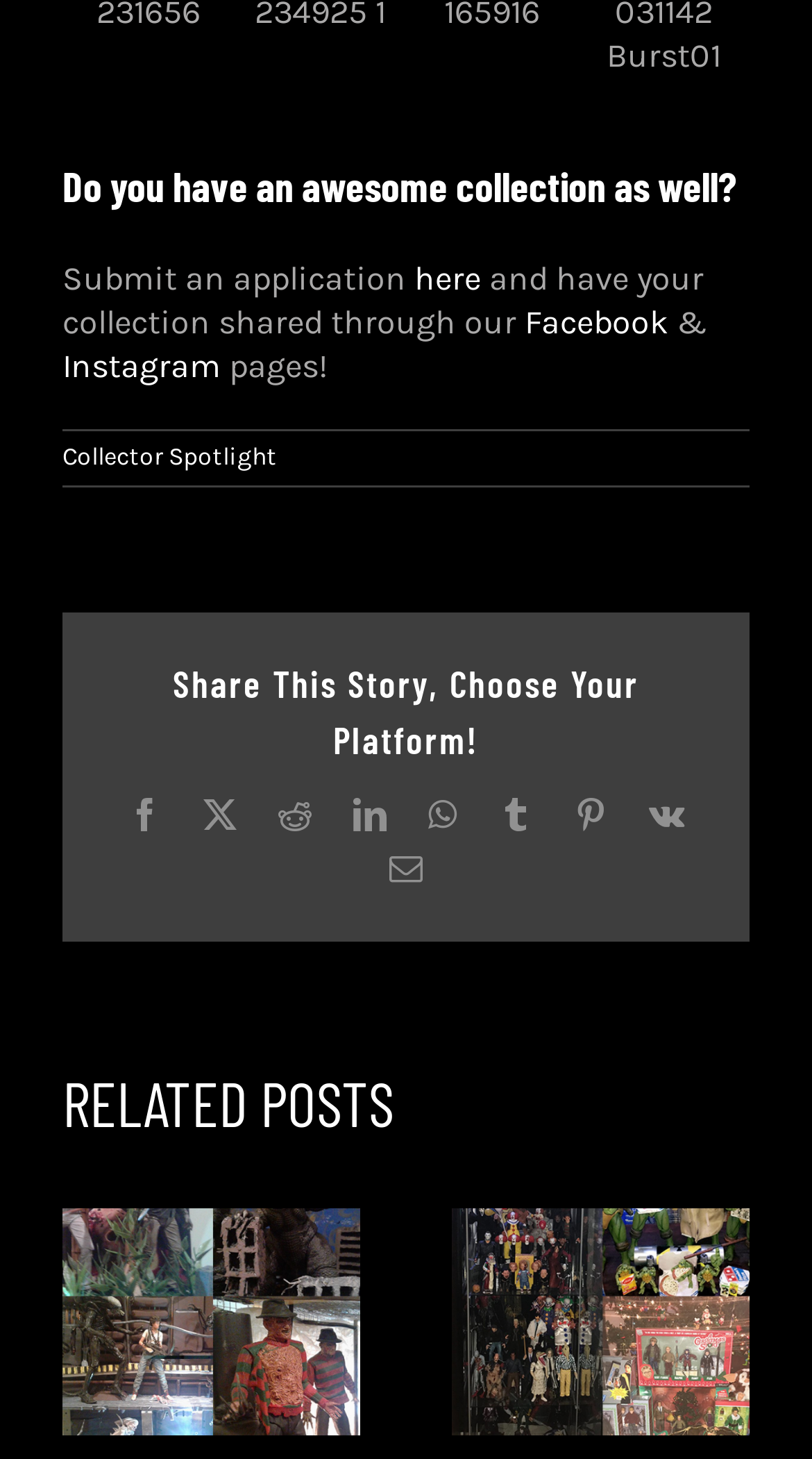Provide the bounding box coordinates for the specified HTML element described in this description: "Collector Spotlight". The coordinates should be four float numbers ranging from 0 to 1, in the format [left, top, right, bottom].

[0.077, 0.303, 0.341, 0.323]